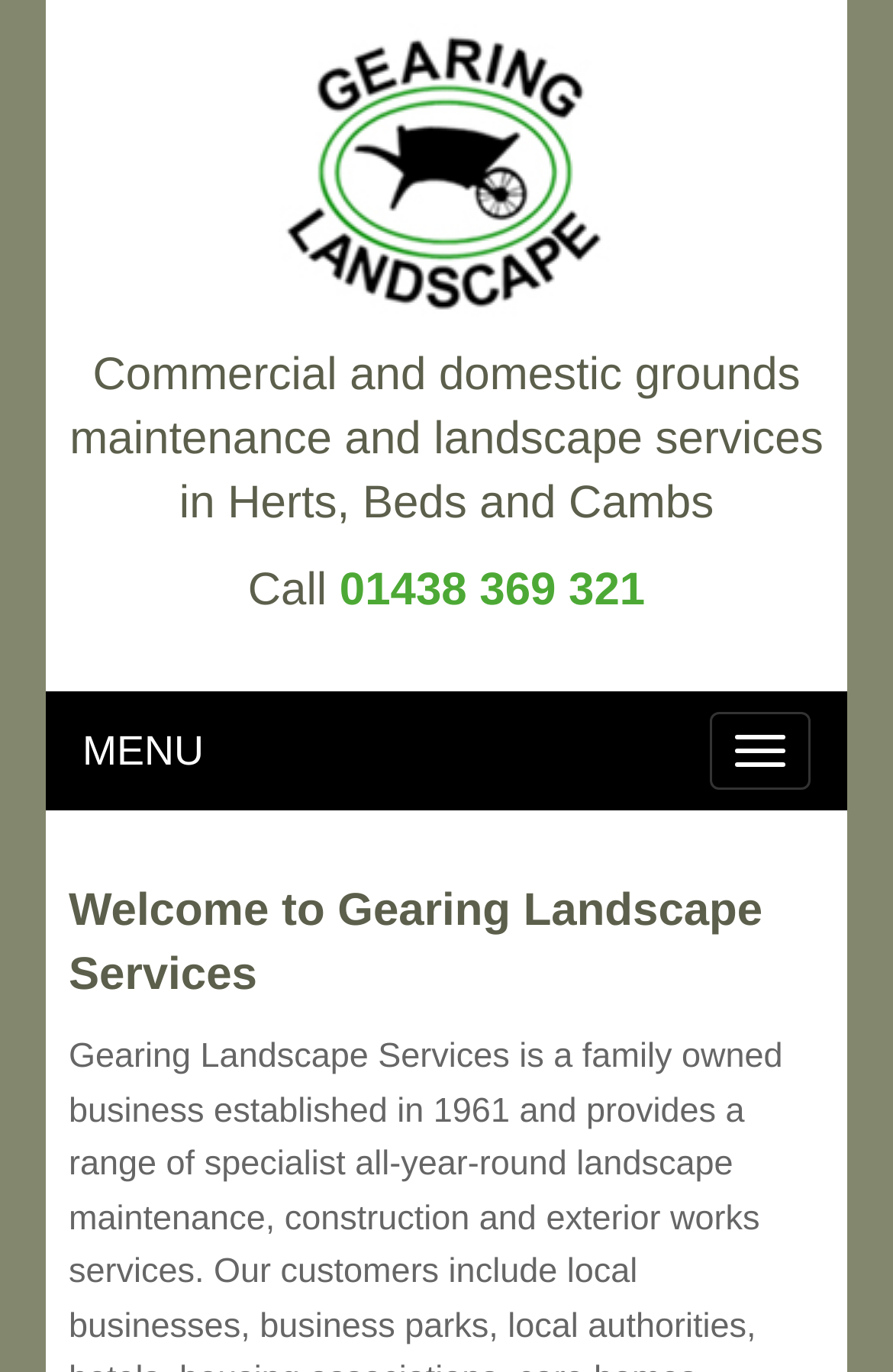Analyze the image and deliver a detailed answer to the question: What is the name of the company?

The company name is mentioned in a heading element with a bounding box of [0.077, 0.641, 0.923, 0.734]. It is also part of the logo description.